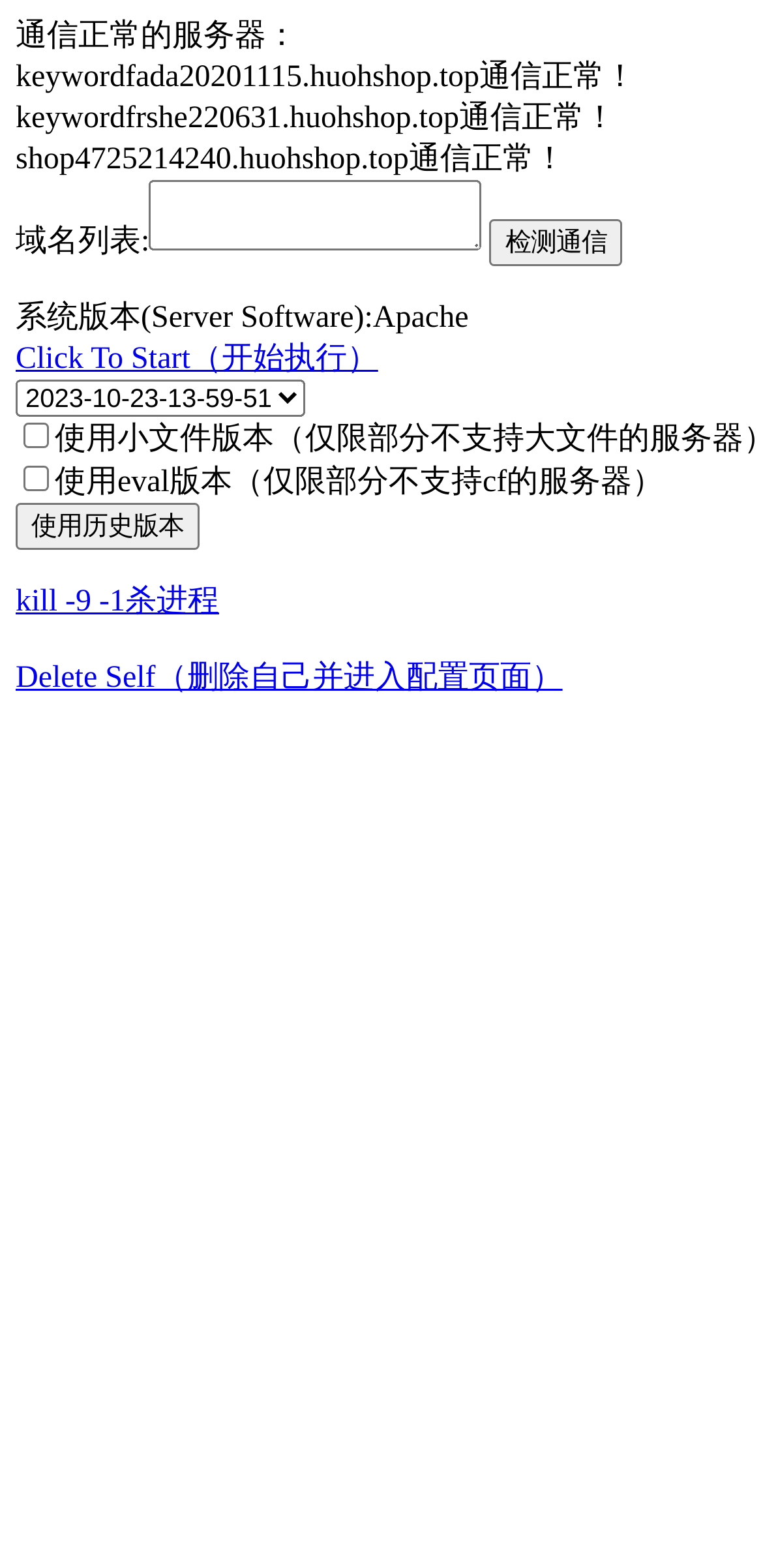Can you determine the bounding box coordinates of the area that needs to be clicked to fulfill the following instruction: "Select an option from the dropdown menu"?

[0.021, 0.242, 0.4, 0.266]